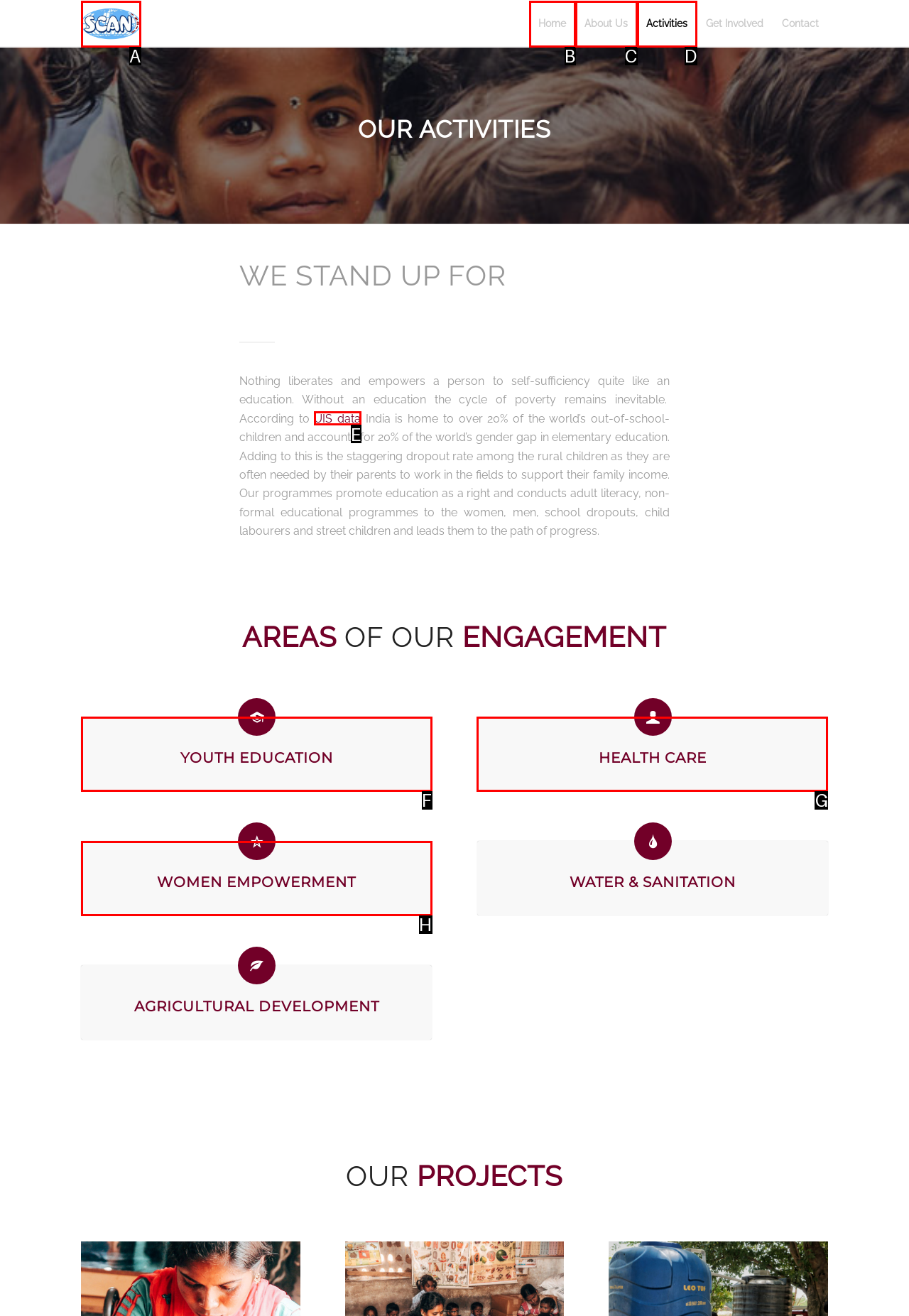Identify which HTML element matches the description: alt="SCAN INDIA". Answer with the correct option's letter.

A